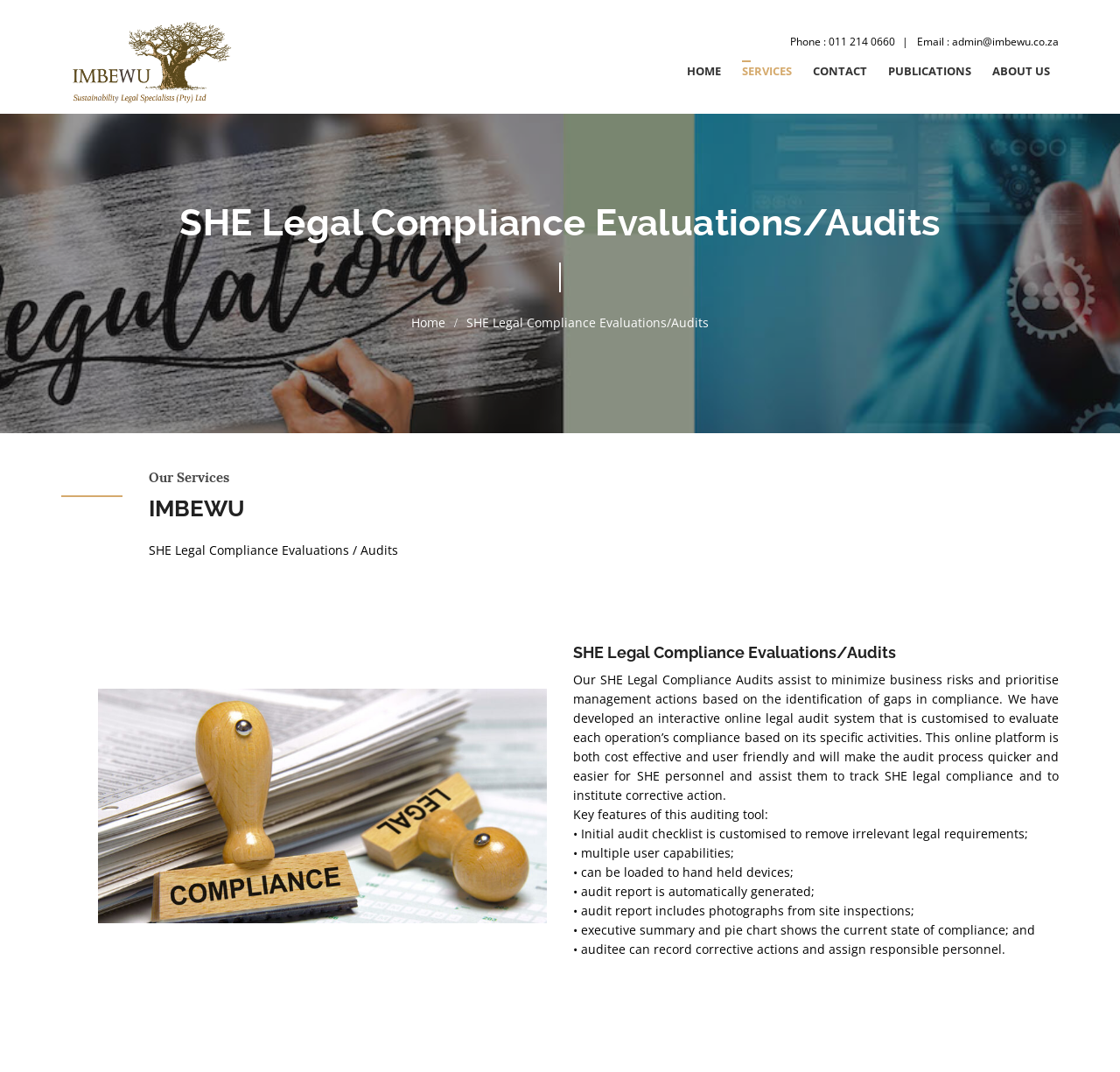Could you determine the bounding box coordinates of the clickable element to complete the instruction: "Check the email address"? Provide the coordinates as four float numbers between 0 and 1, i.e., [left, top, right, bottom].

[0.85, 0.032, 0.945, 0.046]